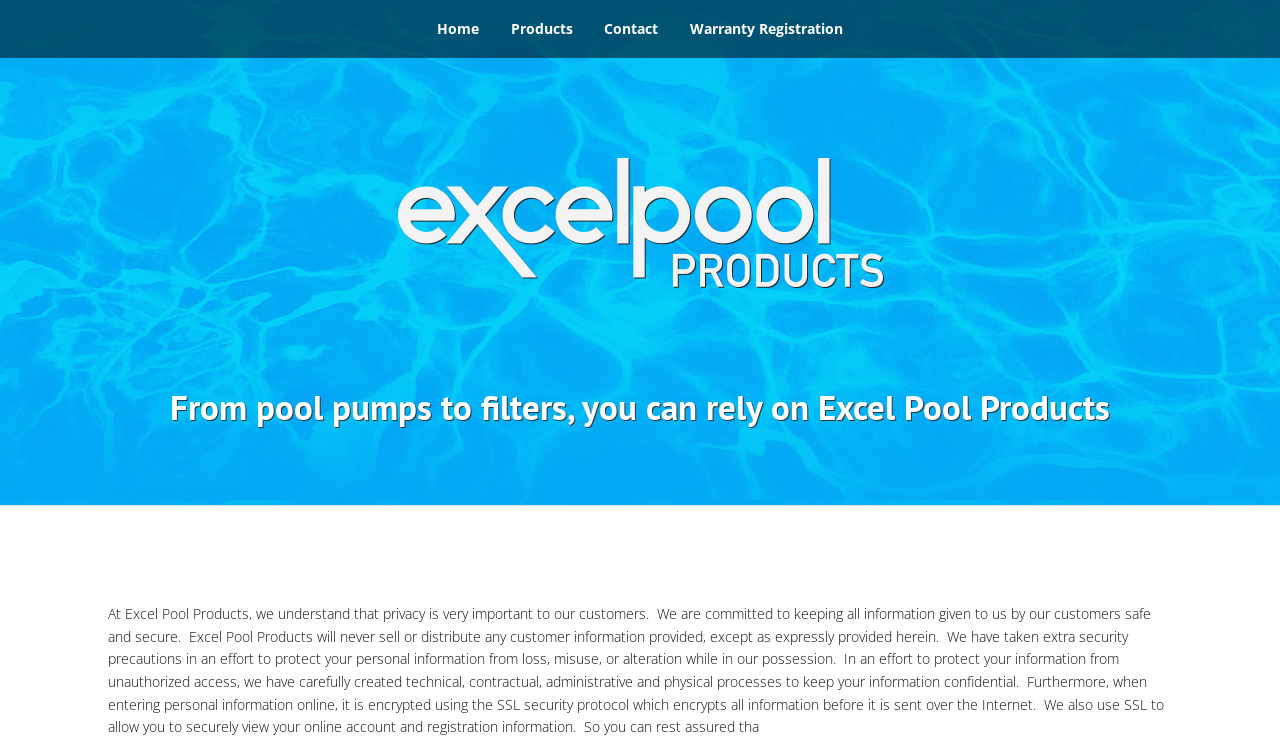Use a single word or phrase to answer the following:
What products does Excel Pool Products offer?

Pool pumps and filters